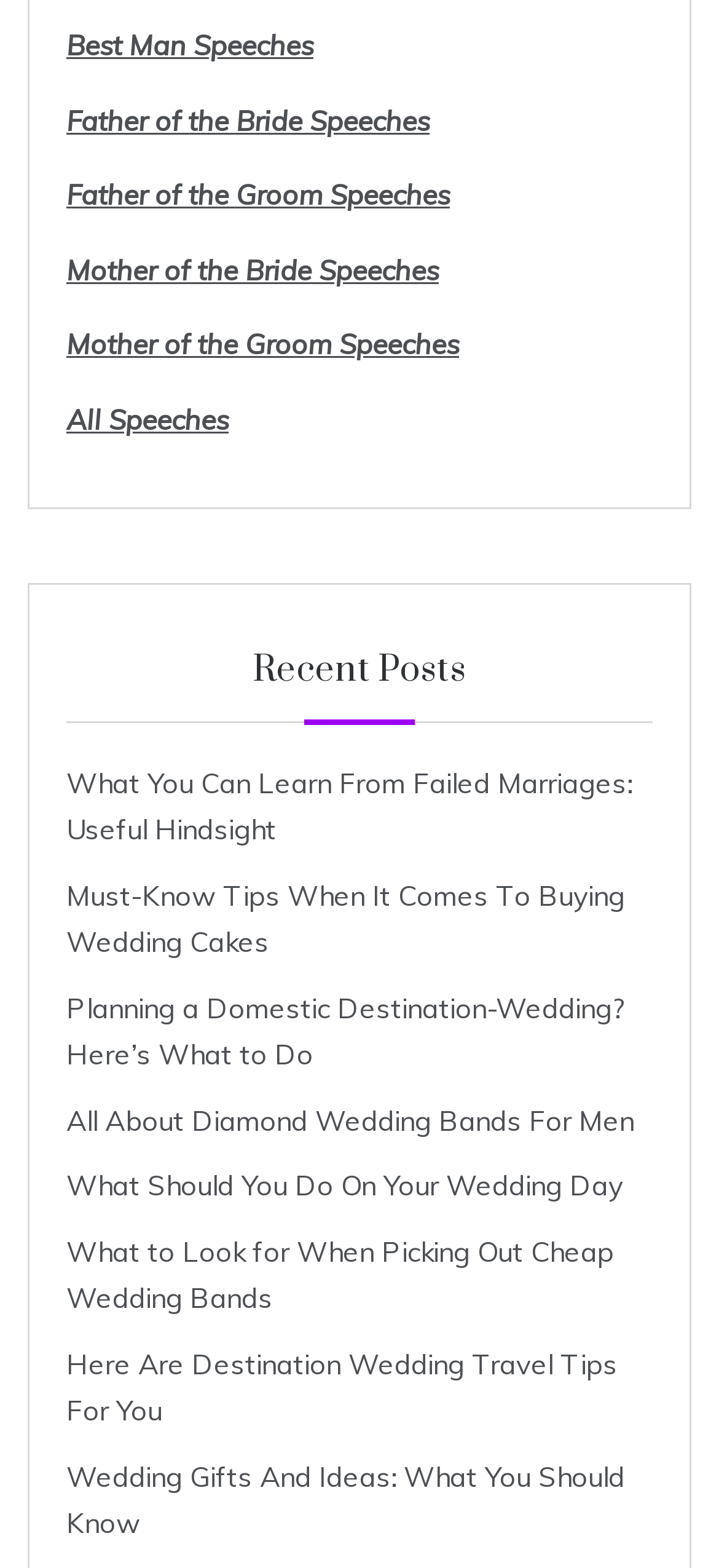Using the provided element description: "All Speeches", identify the bounding box coordinates. The coordinates should be four floats between 0 and 1 in the order [left, top, right, bottom].

[0.092, 0.256, 0.318, 0.278]